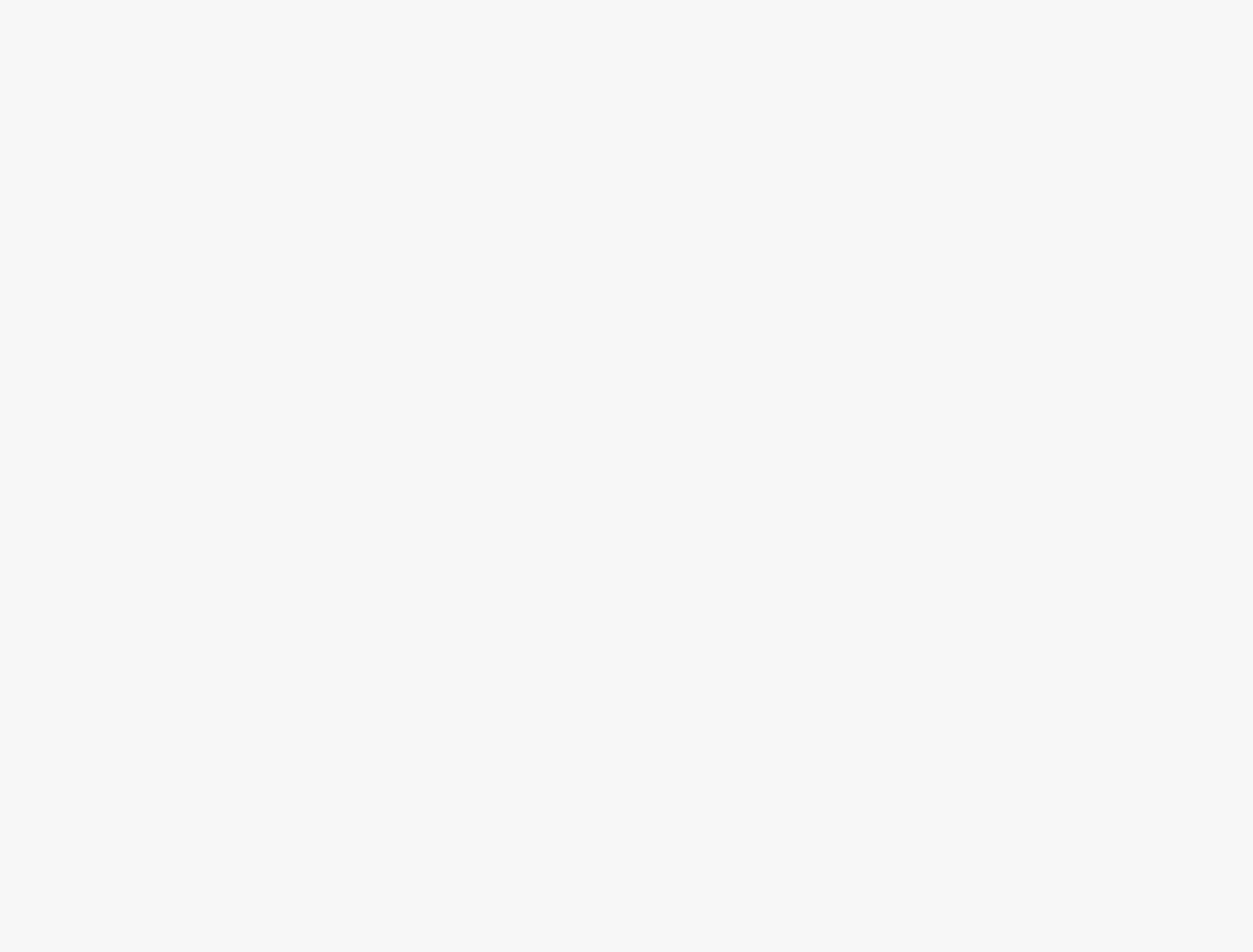Please identify the bounding box coordinates of the element I need to click to follow this instruction: "Explore Silver Ounce 2020 Marvel - Avengers Logo".

None